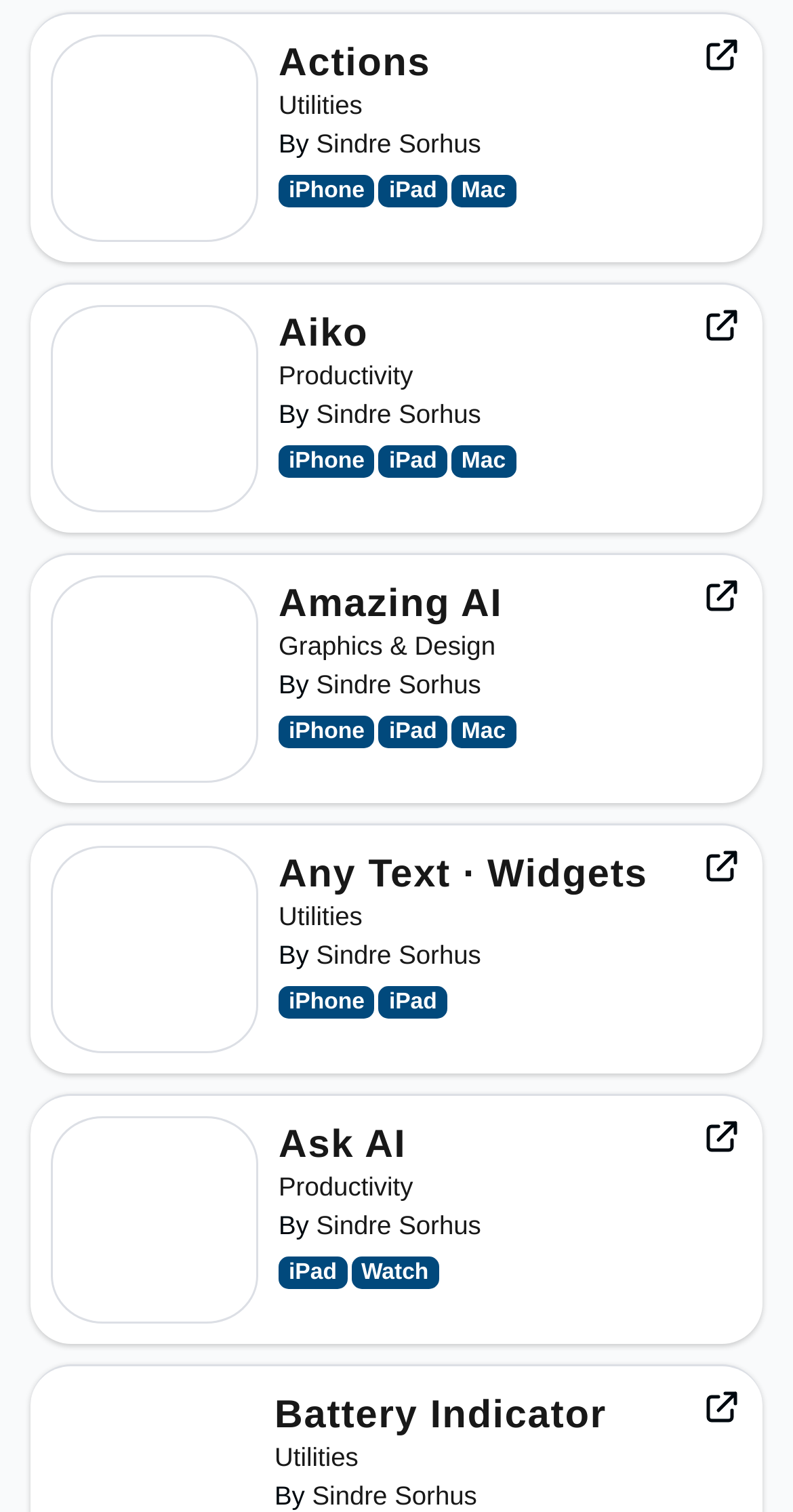How many apps are listed on this webpage? Examine the screenshot and reply using just one word or a brief phrase.

6